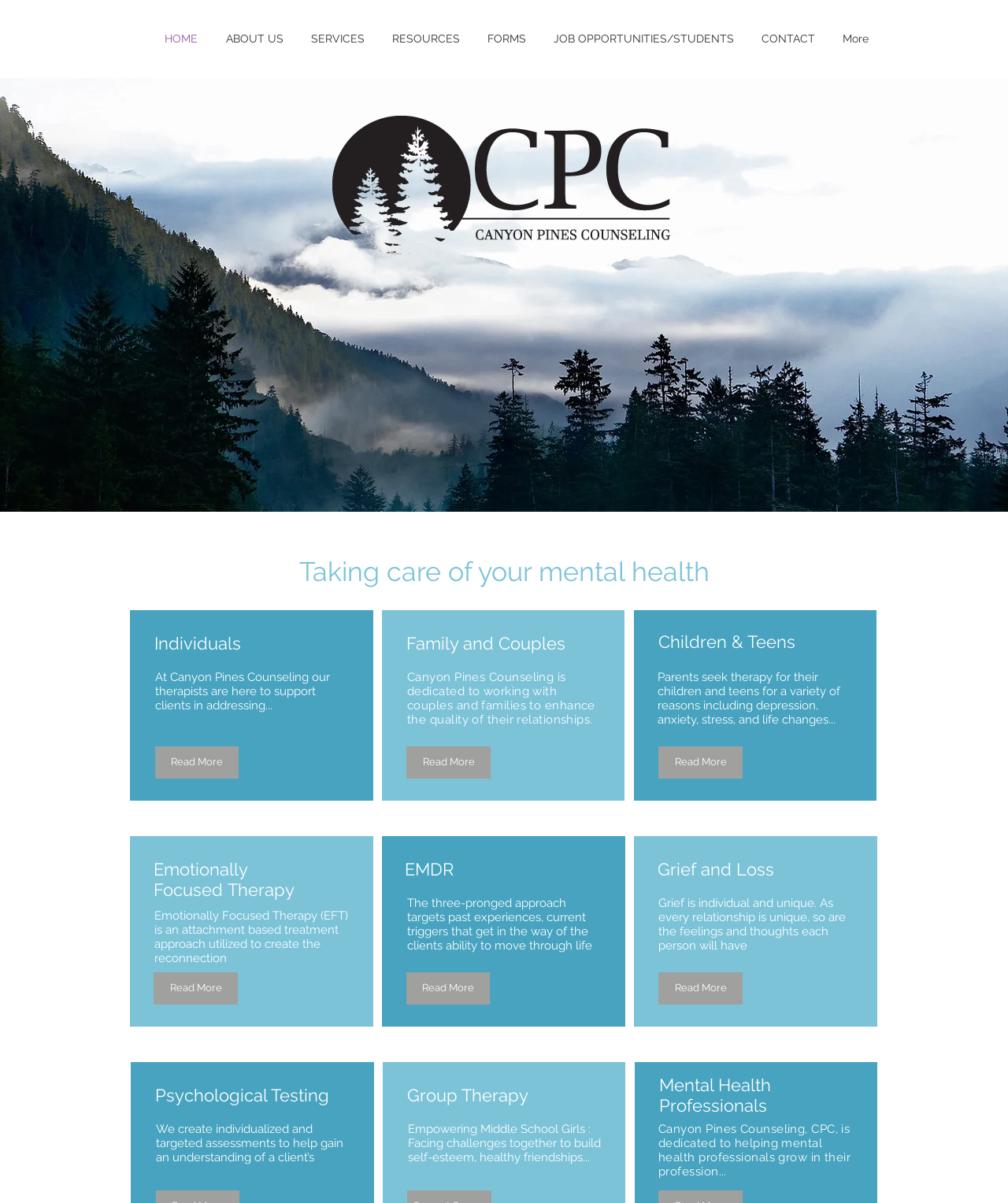Please identify the bounding box coordinates of the area I need to click to accomplish the following instruction: "Click HOME".

[0.149, 0.02, 0.21, 0.045]